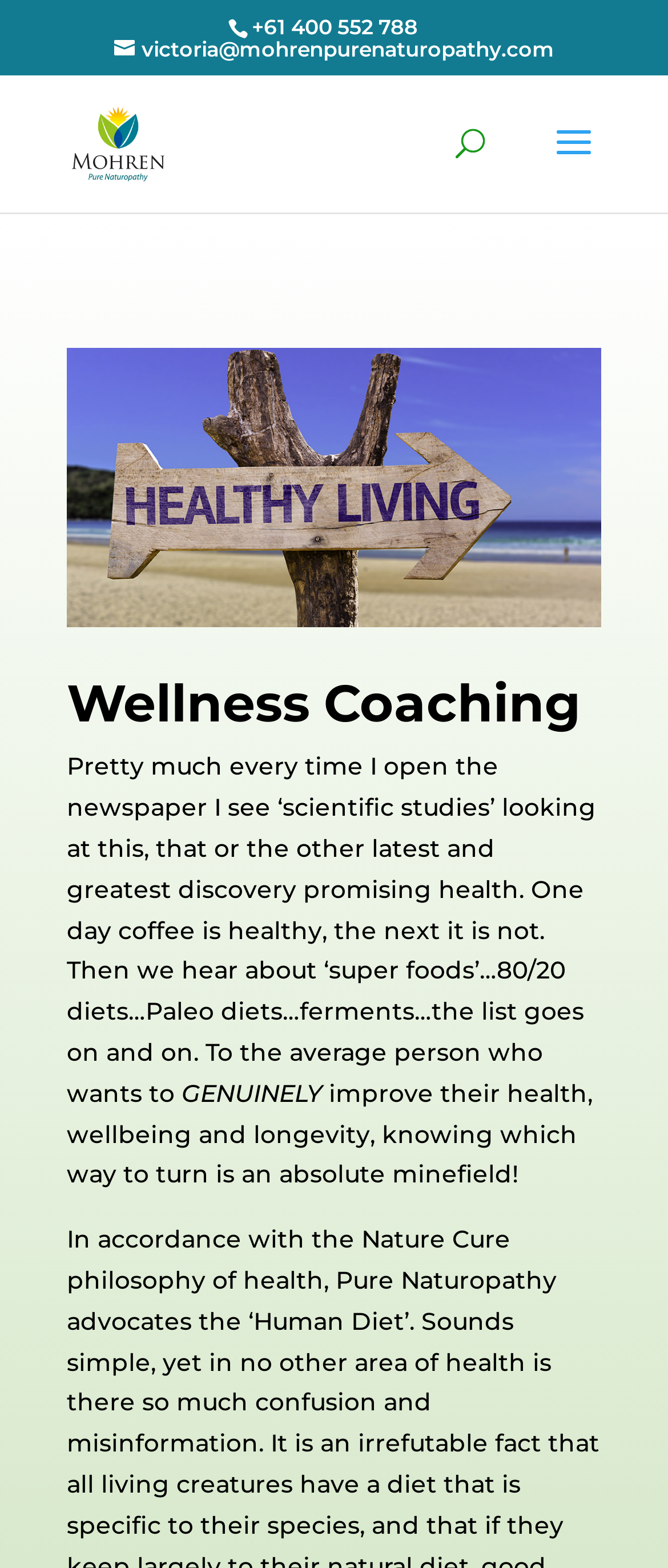Respond to the following question using a concise word or phrase: 
What is the phone number on the webpage?

+61 400 552 788